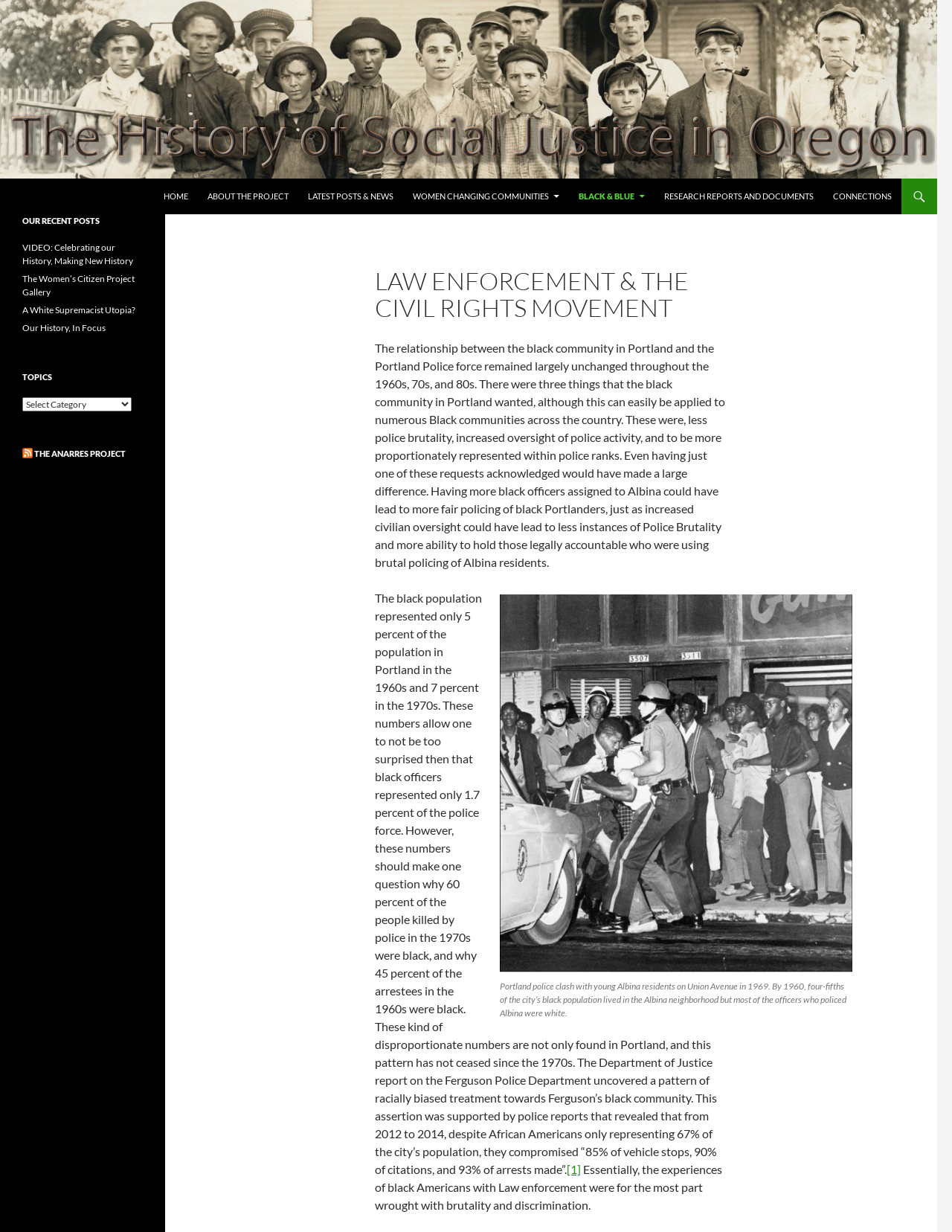Generate the text content of the main heading of the webpage.

Oregon Social Justice | Home